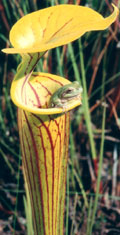Provide your answer in one word or a succinct phrase for the question: 
What is the purpose of the pitcher plant in its ecosystem?

Shelter and feeding mechanism